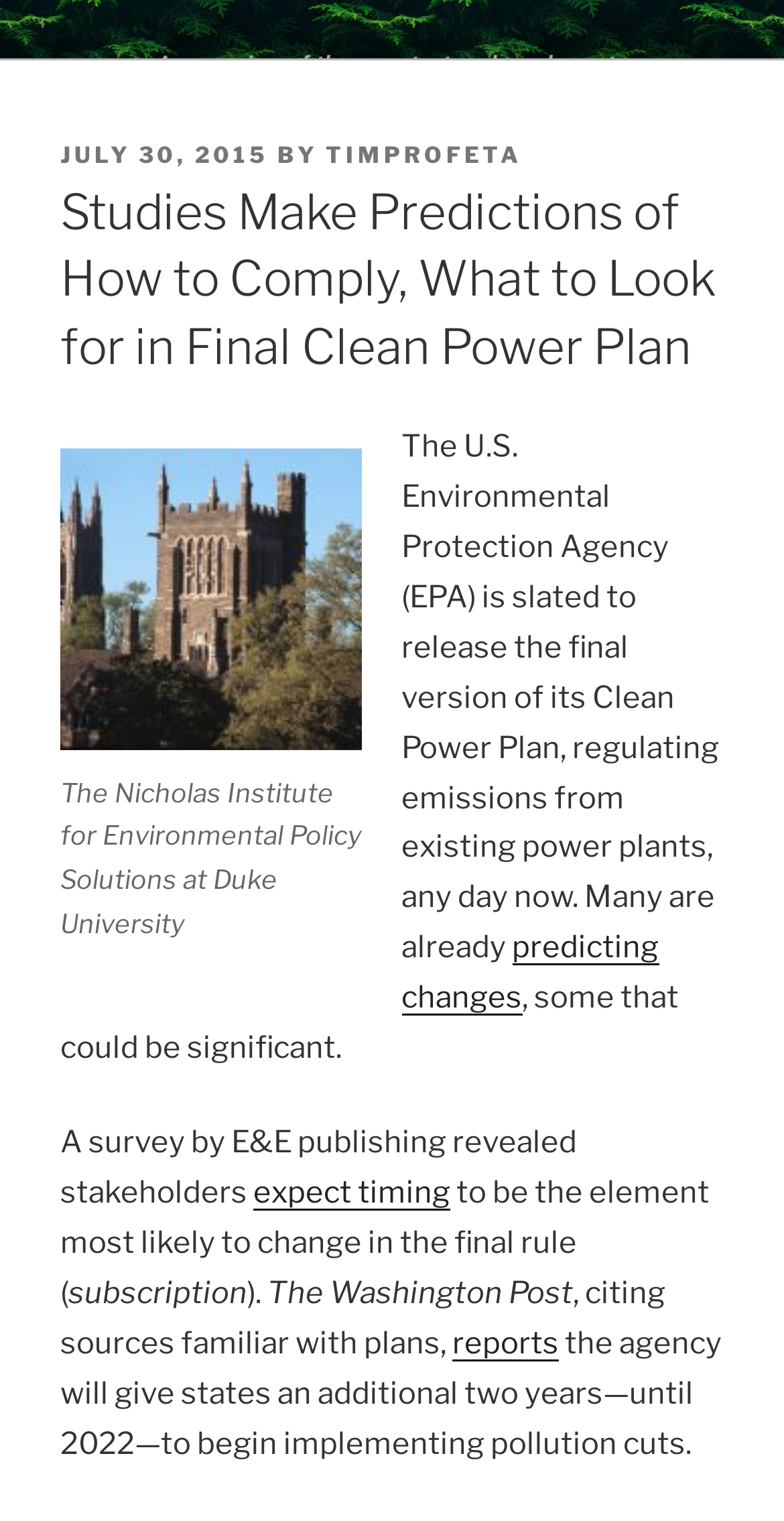Who is the author of the article? From the image, respond with a single word or brief phrase.

Tim Profeta